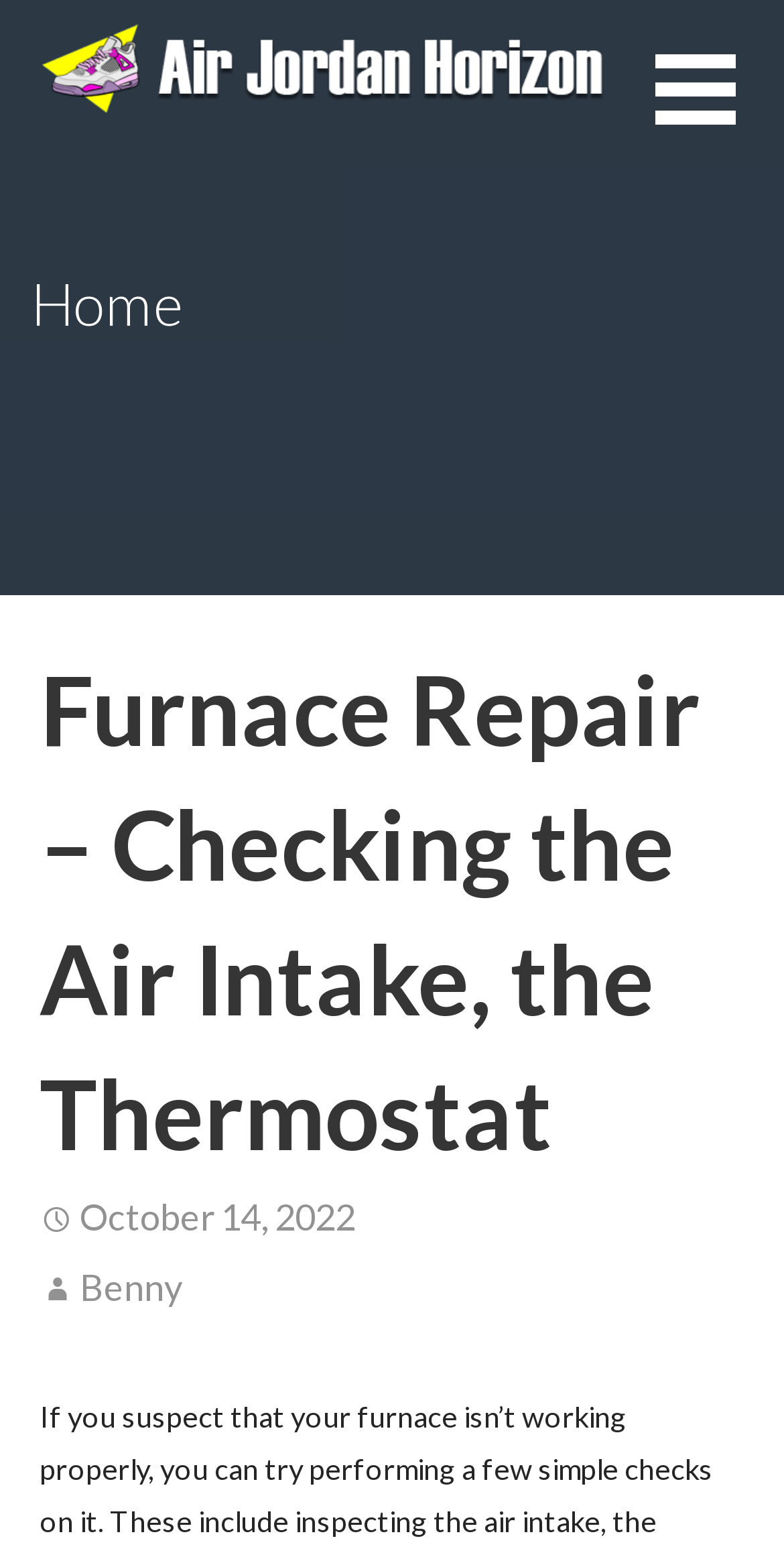Predict the bounding box coordinates for the UI element described as: "alt="Air Jordan Horizon"". The coordinates should be four float numbers between 0 and 1, presented as [left, top, right, bottom].

[0.055, 0.054, 0.773, 0.076]